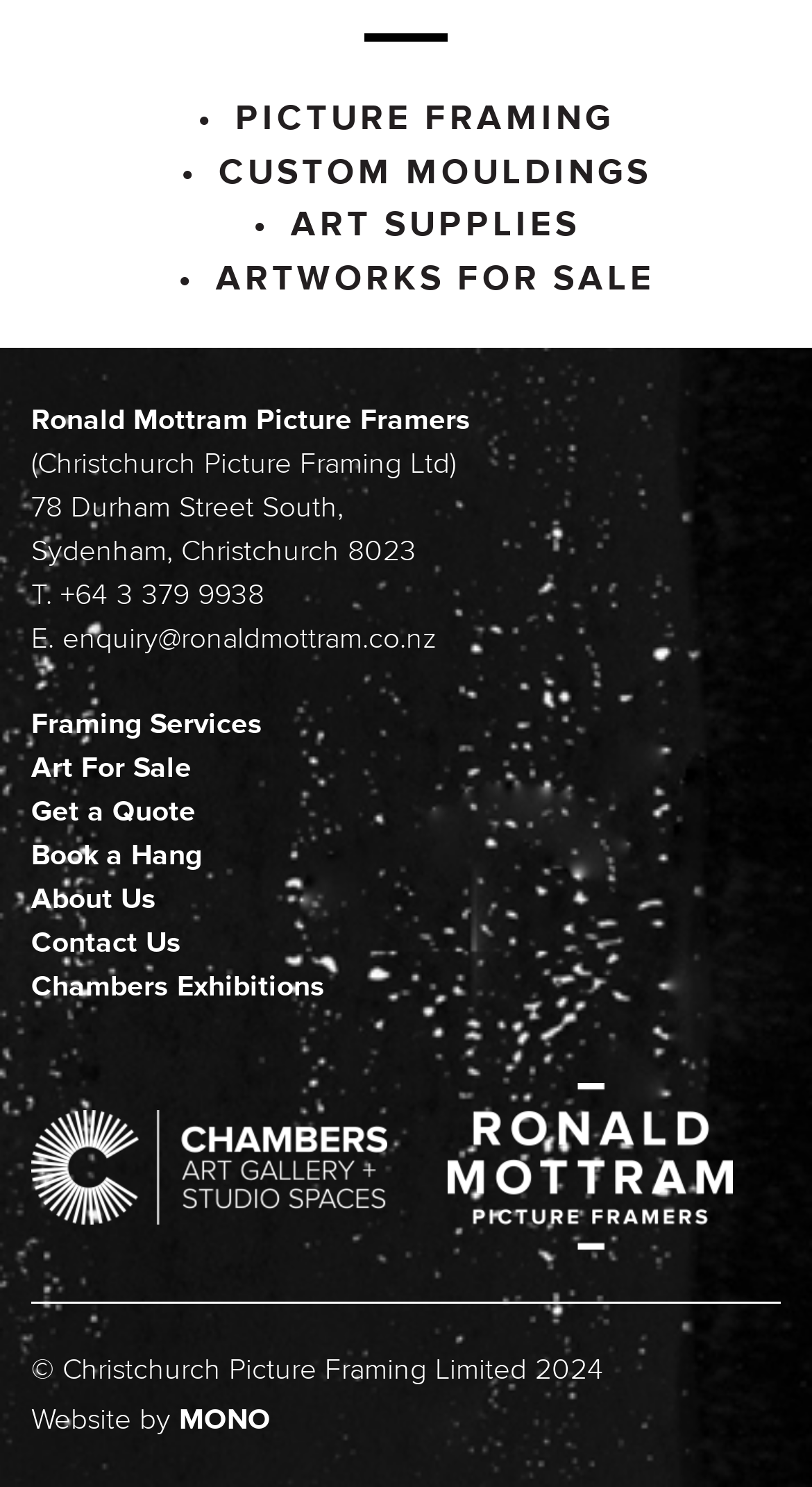What is the address?
Respond with a short answer, either a single word or a phrase, based on the image.

78 Durham Street South, Sydenham, Christchurch 8023